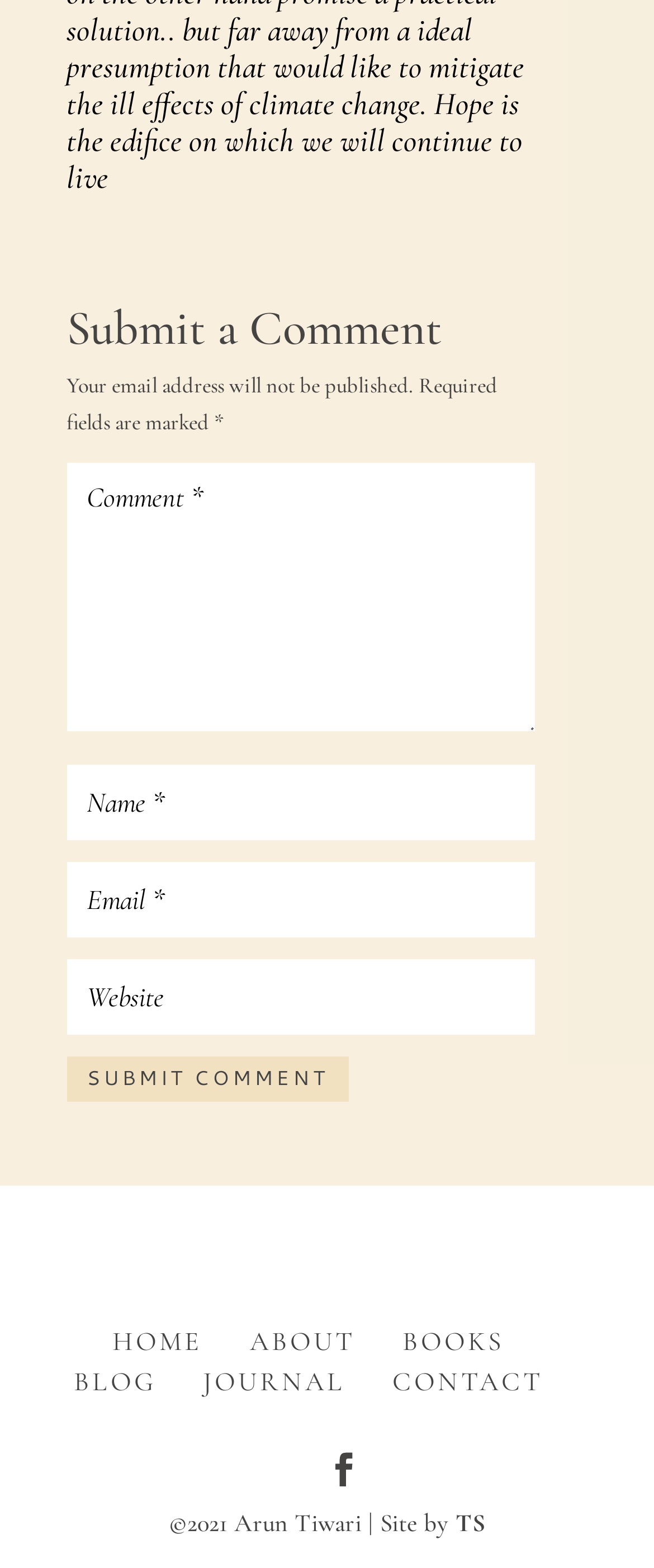Determine the bounding box coordinates of the element that should be clicked to execute the following command: "submit a comment".

[0.102, 0.674, 0.533, 0.703]